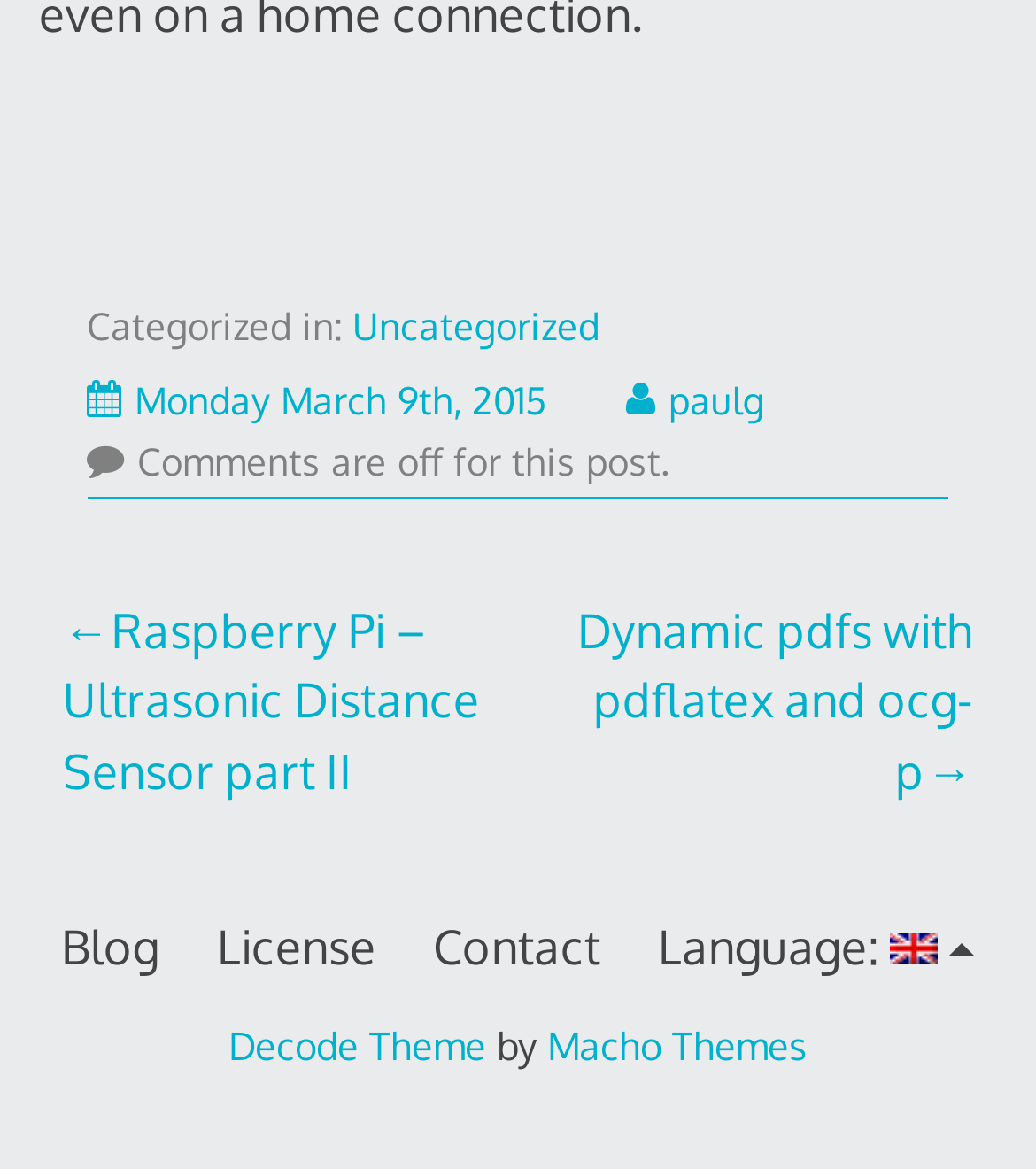What is the theme of the website?
Answer the question with a thorough and detailed explanation.

I found the theme information in the footer section, where it says 'Decode Theme by Macho Themes', which indicates the theme name and its creator.